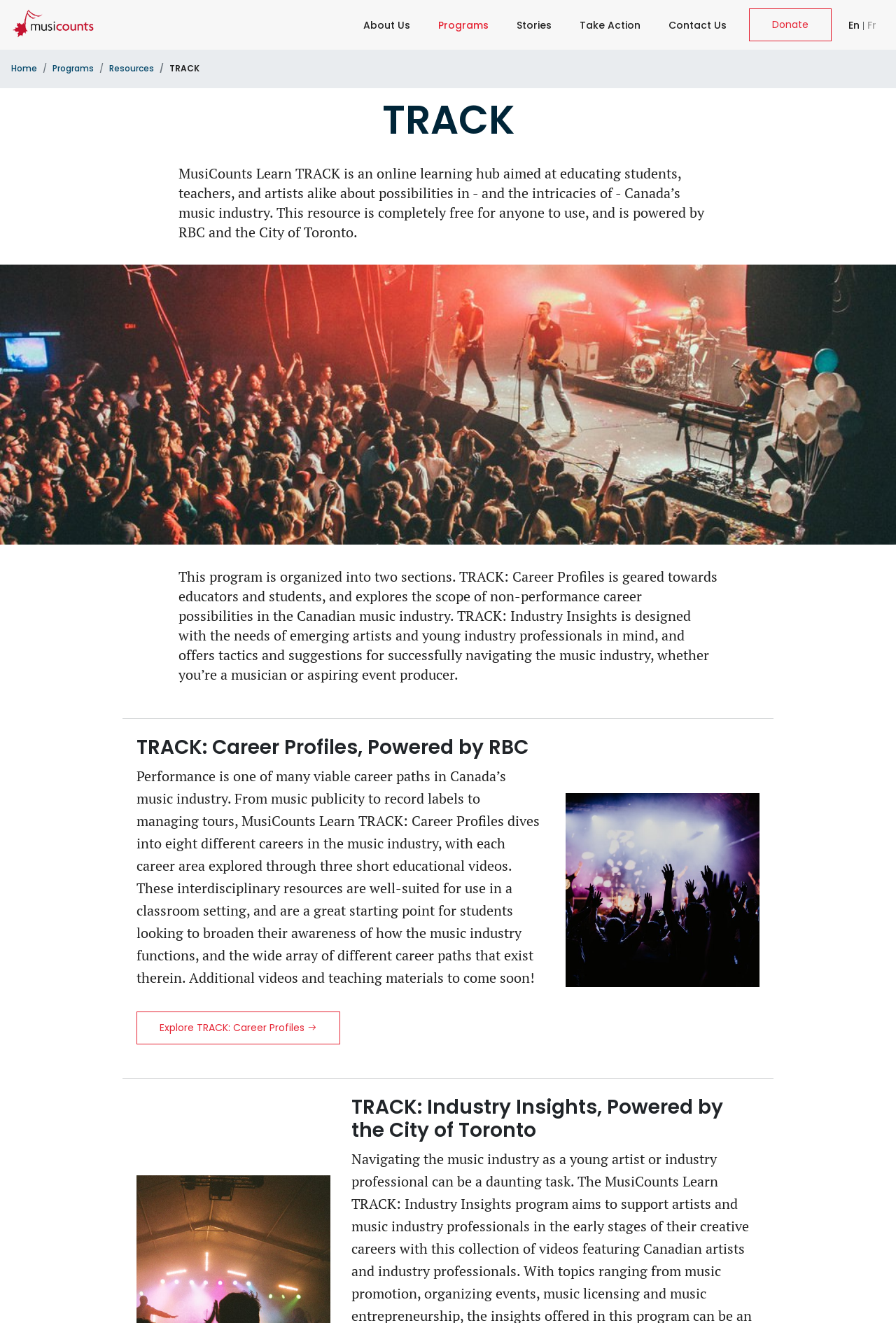Please specify the bounding box coordinates of the region to click in order to perform the following instruction: "Go to HOME page".

None